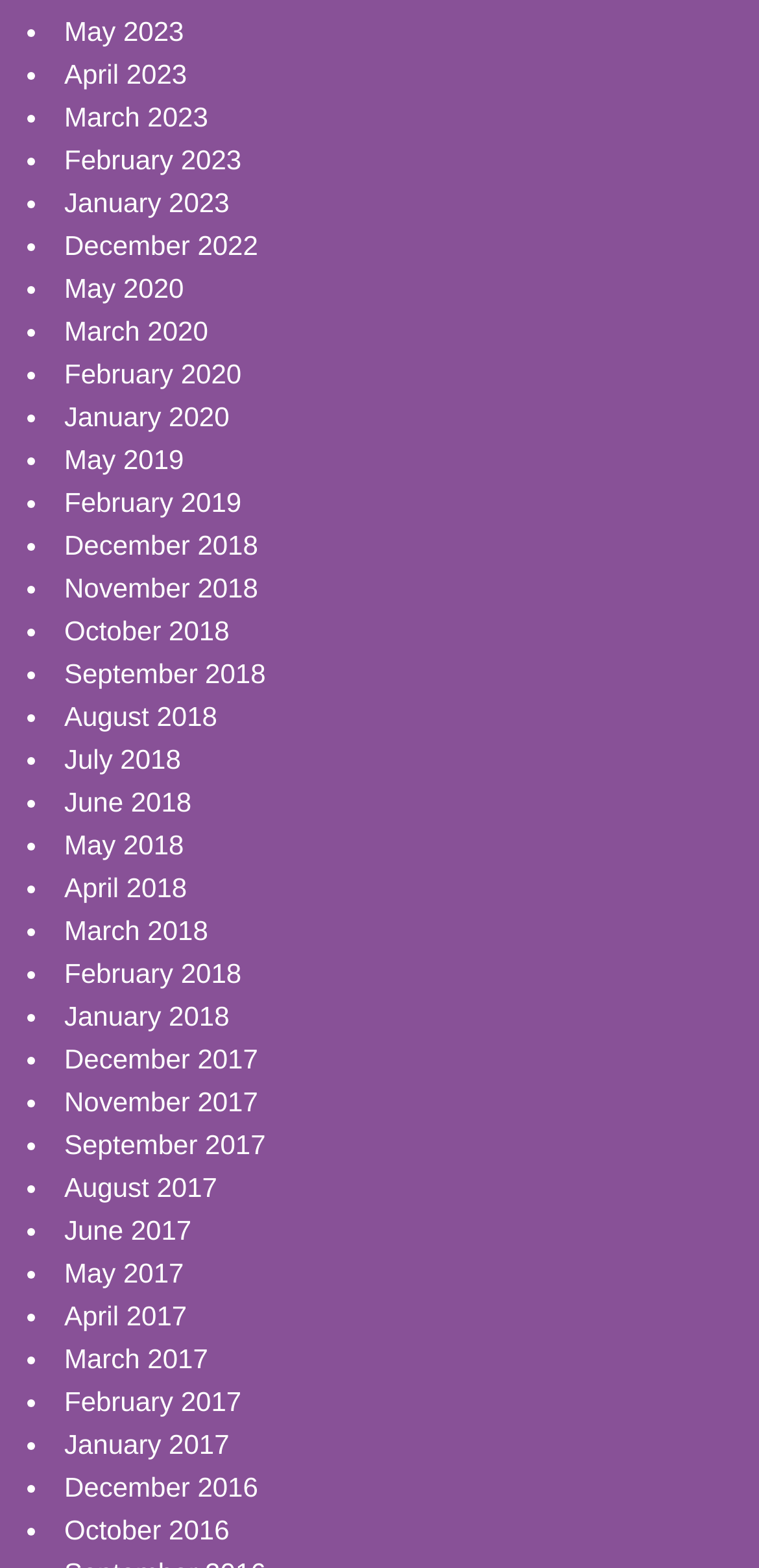Specify the bounding box coordinates of the area to click in order to execute this command: 'View January 2023'. The coordinates should consist of four float numbers ranging from 0 to 1, and should be formatted as [left, top, right, bottom].

[0.085, 0.119, 0.302, 0.139]